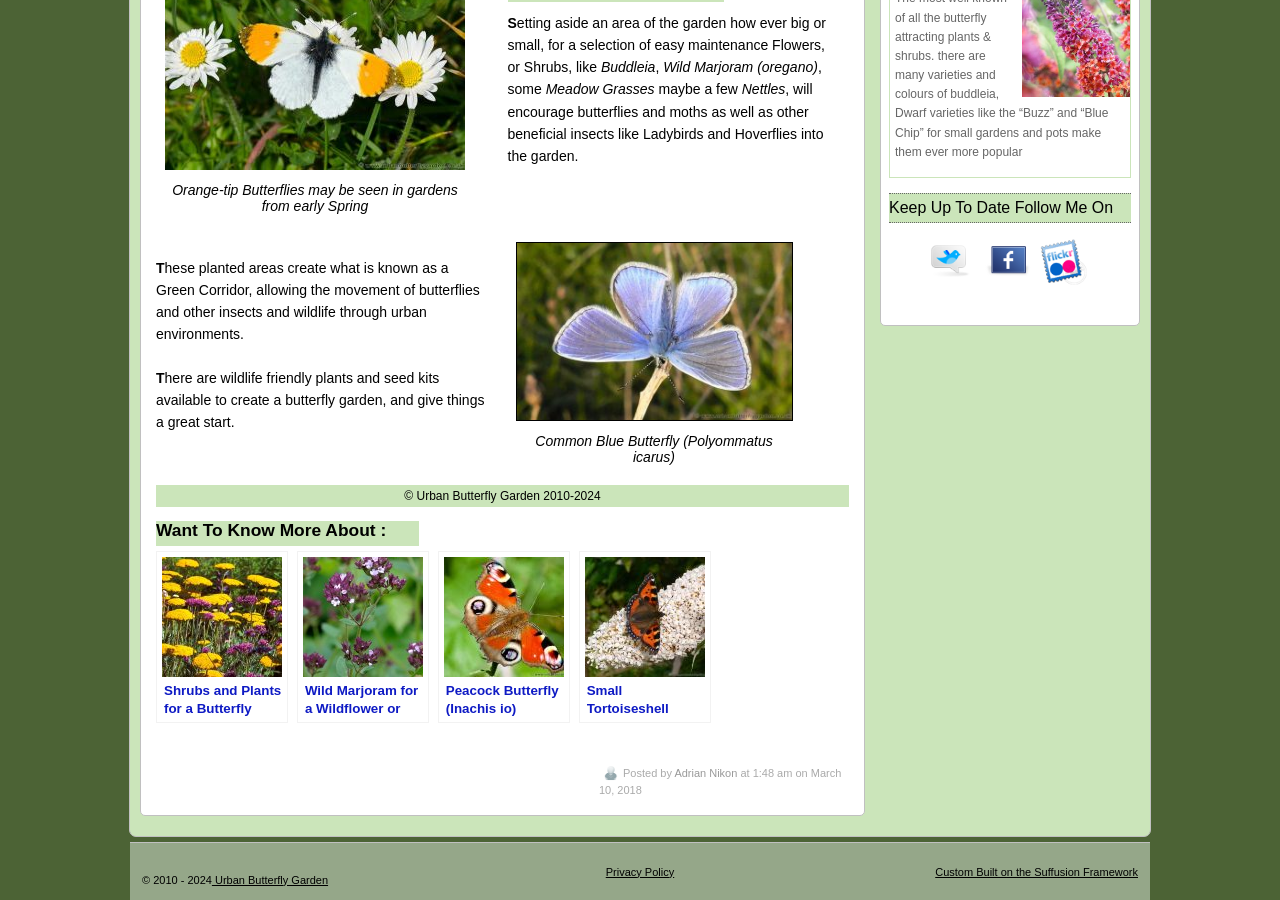Given the element description, predict the bounding box coordinates in the format (top-left x, top-left y, bottom-right x, bottom-right y). Make sure all values are between 0 and 1. Here is the element description: Privacy Policy

[0.473, 0.962, 0.527, 0.975]